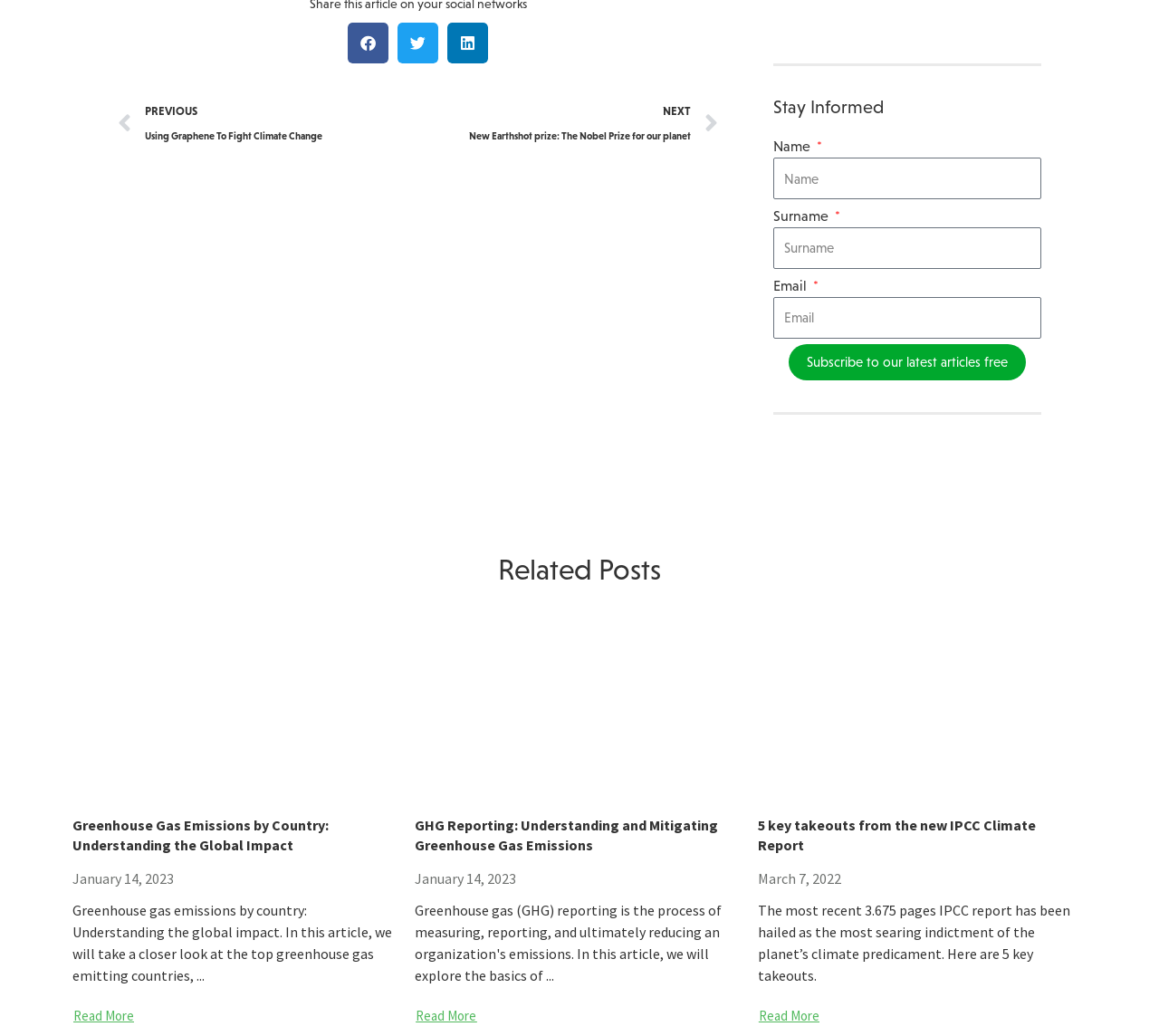What is the function of the 'Prev' and 'Next' links?
Could you please answer the question thoroughly and with as much detail as possible?

The 'Prev' and 'Next' links are located at the top of the webpage, with the 'Prev' link pointing to 'Using Graphene To Fight Climate Change' and the 'Next' link pointing to 'New Earthshot prize: The Nobel Prize for our planet', which suggests that they are used to navigate between articles on the website.